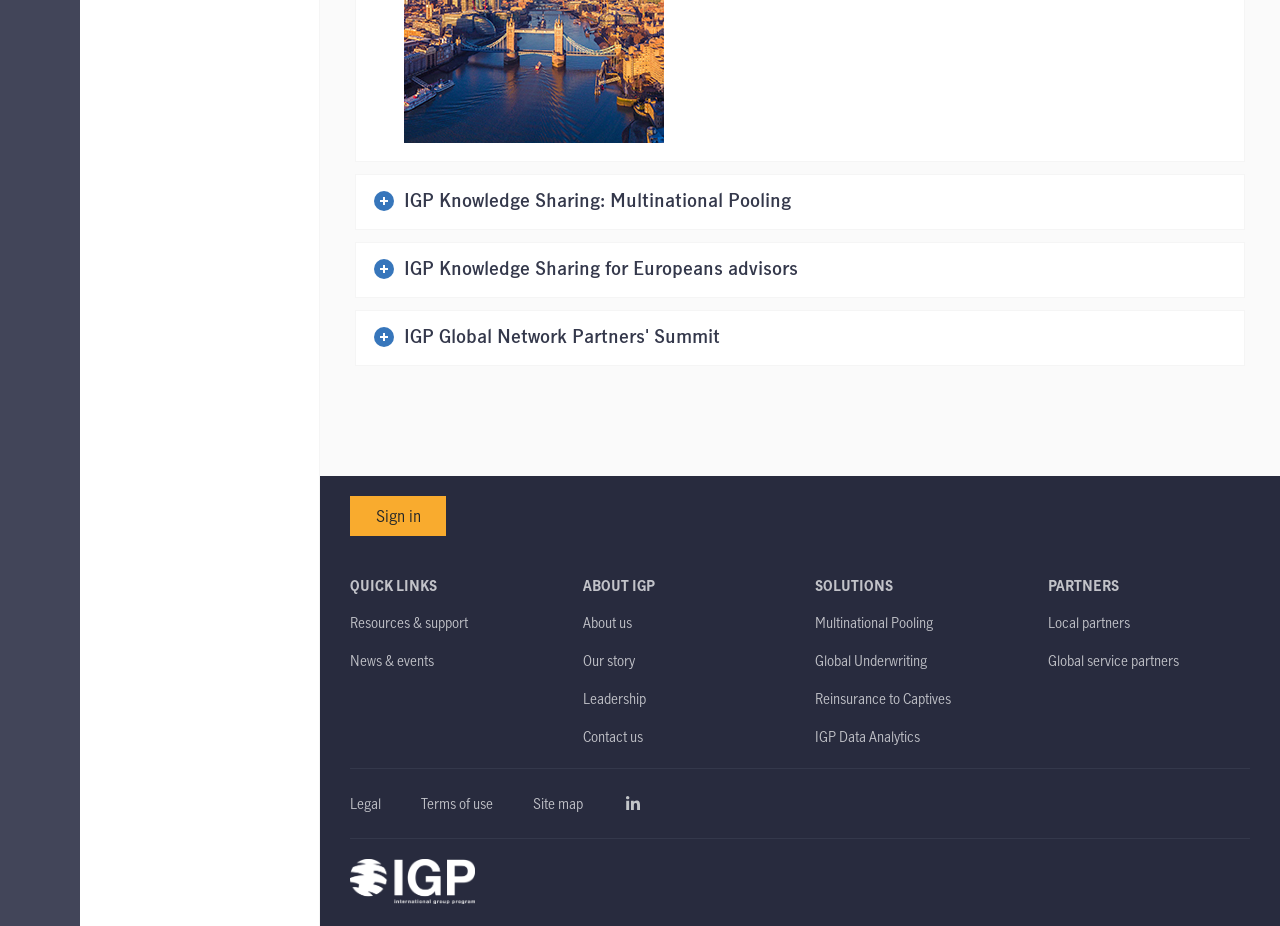Based on what you see in the screenshot, provide a thorough answer to this question: What is the orientation of the separator at the bottom of the page?

The separator at the bottom of the page is described as having a horizontal orientation, which means it spans across the width of the page and separates the links at the bottom from the rest of the content.